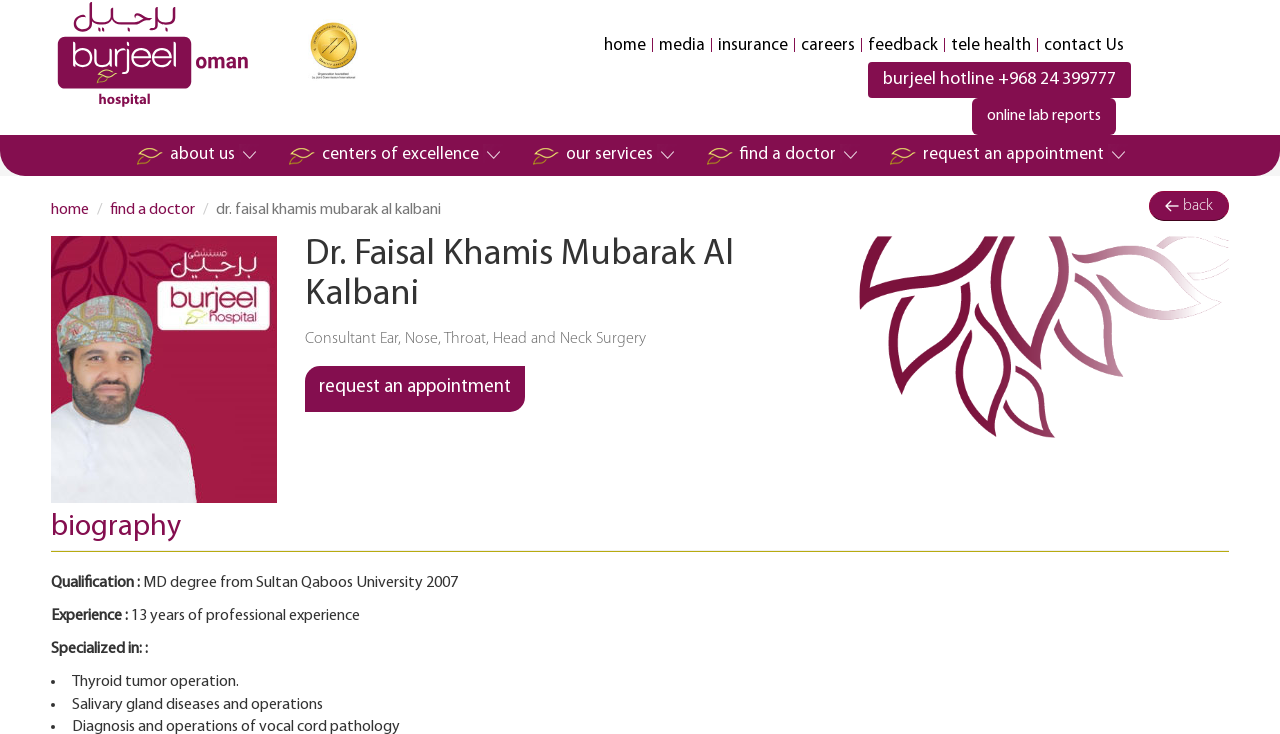Extract the main heading from the webpage content.

Dr. Faisal Khamis Mubarak Al Kalbani